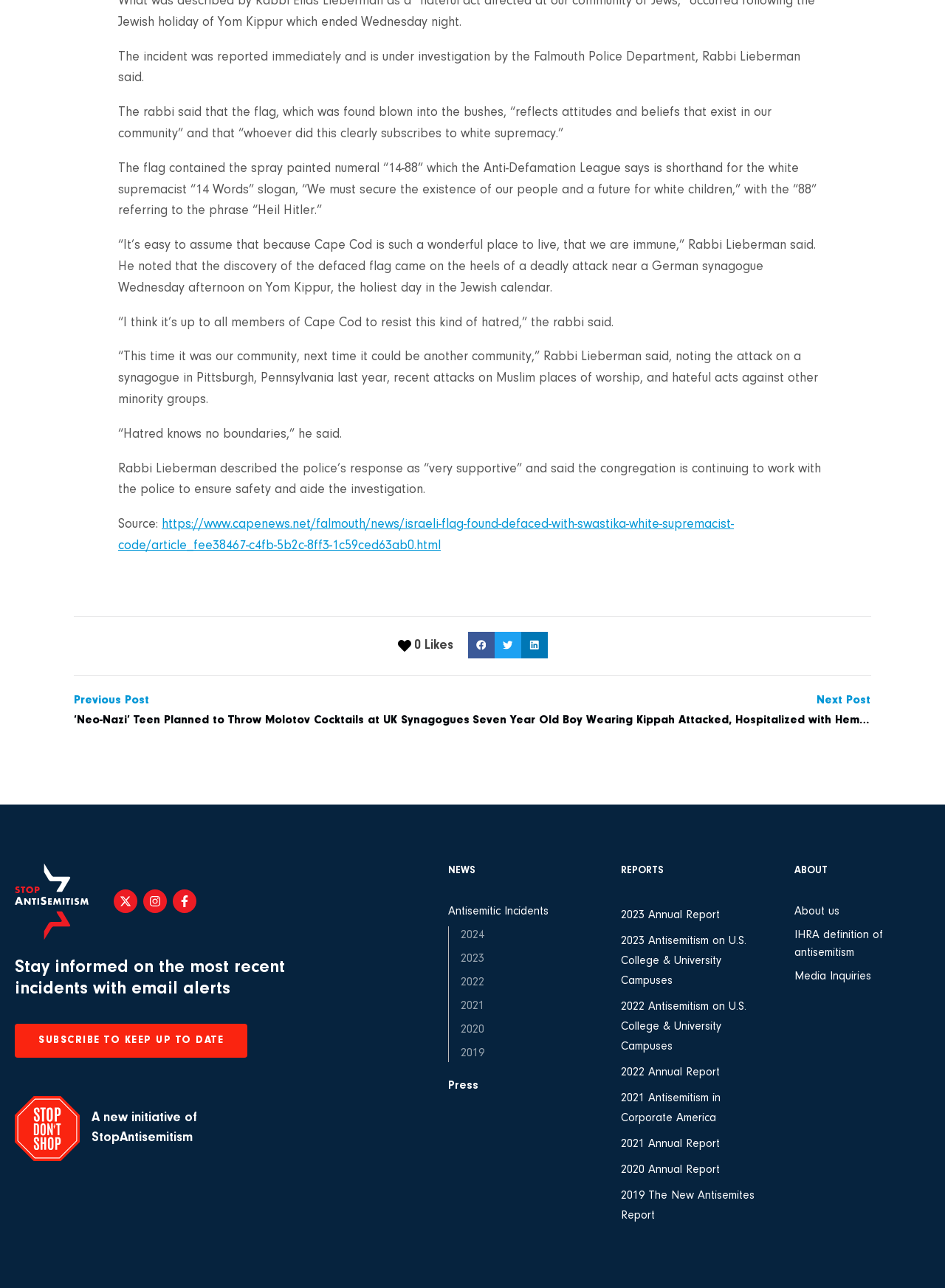What is the purpose of the website?
Based on the image, provide a one-word or brief-phrase response.

Tracking antisemitic incidents